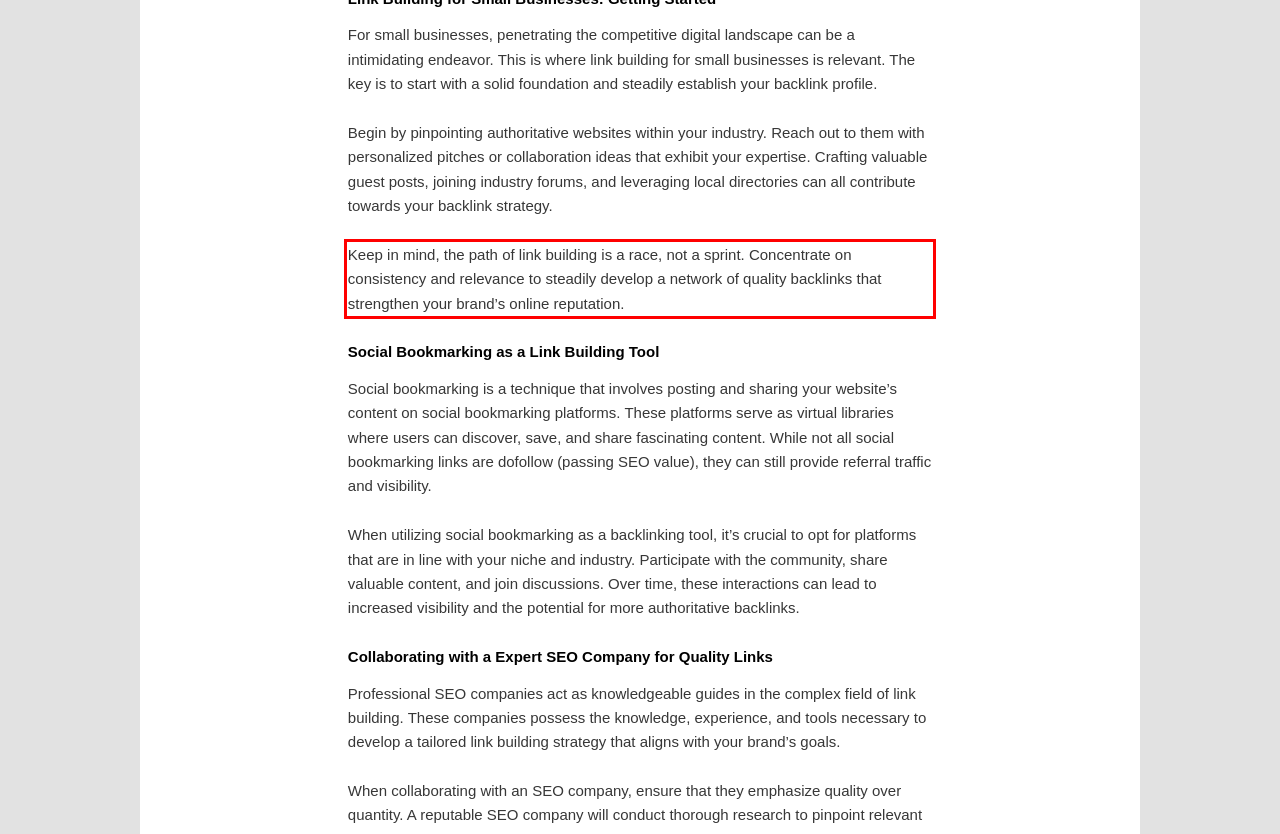Please take the screenshot of the webpage, find the red bounding box, and generate the text content that is within this red bounding box.

Keep in mind, the path of link building is a race, not a sprint. Concentrate on consistency and relevance to steadily develop a network of quality backlinks that strengthen your brand’s online reputation.